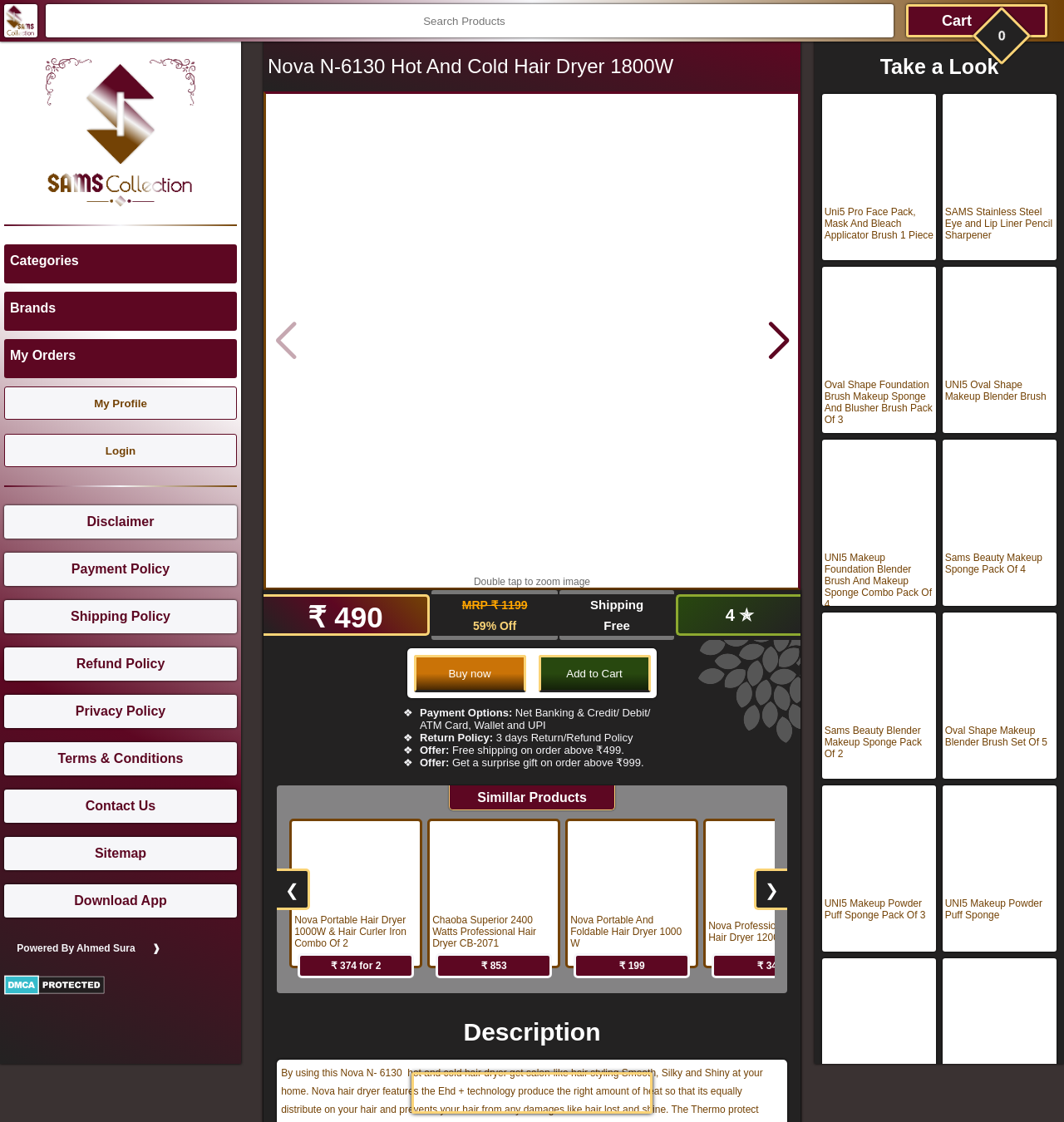Identify the bounding box coordinates of the element that should be clicked to fulfill this task: "Buy now". The coordinates should be provided as four float numbers between 0 and 1, i.e., [left, top, right, bottom].

[0.389, 0.583, 0.494, 0.617]